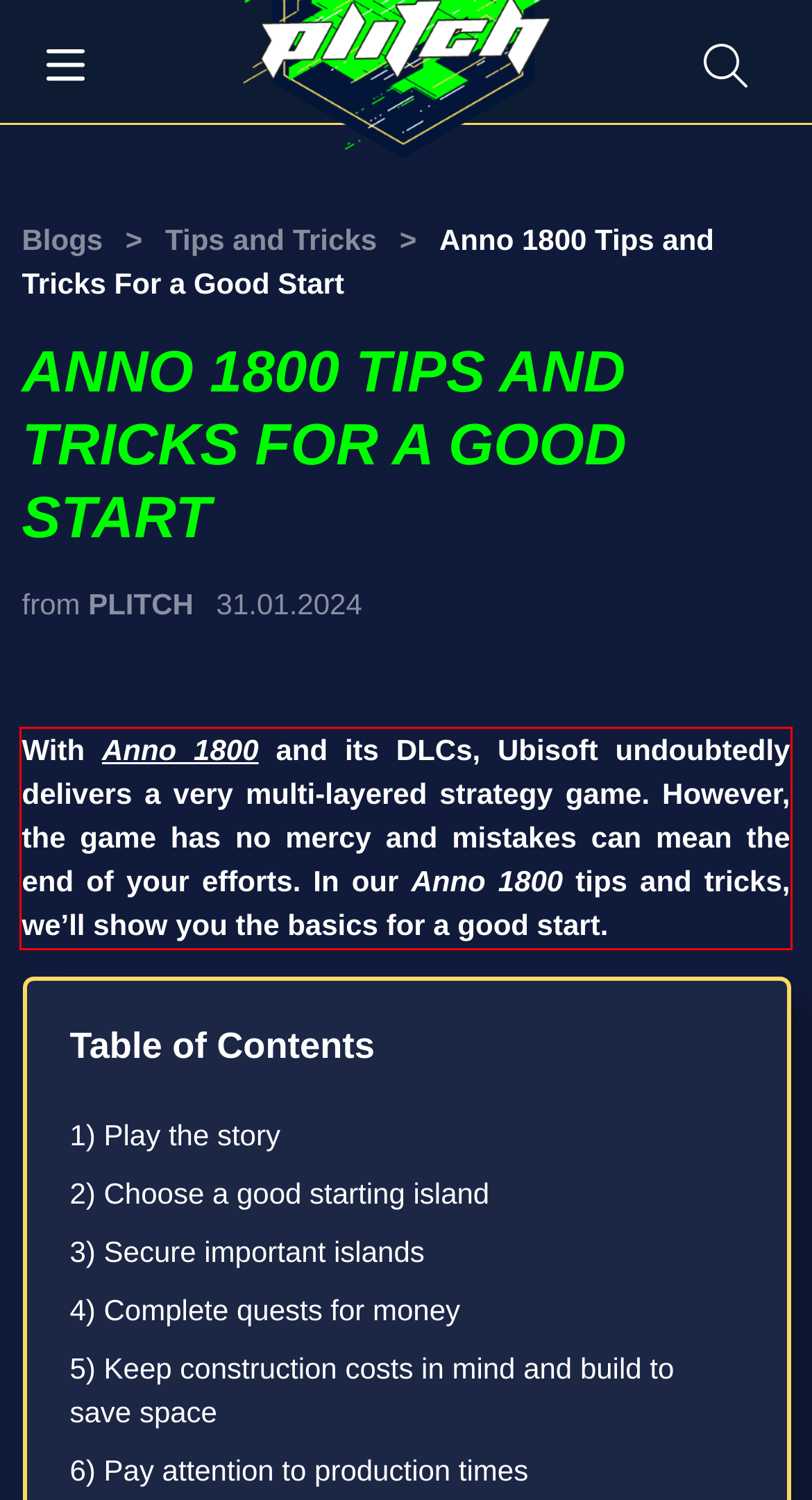Identify the red bounding box in the webpage screenshot and perform OCR to generate the text content enclosed.

With Anno 1800 and its DLCs, Ubisoft undoubtedly delivers a very multi-layered strategy game. However, the game has no mercy and mistakes can mean the end of your efforts. In our Anno 1800 tips and tricks, we’ll show you the basics for a good start.